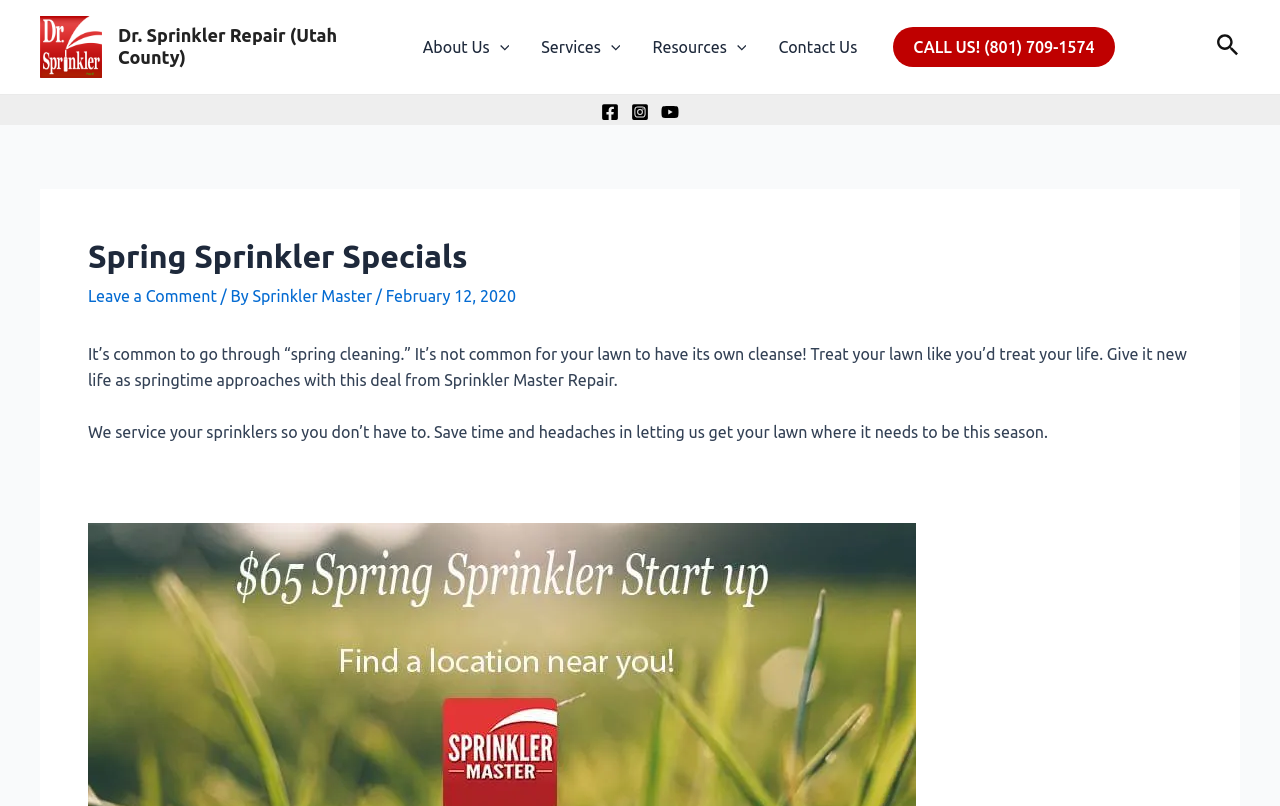Give a one-word or short phrase answer to this question: 
How many social media links are there?

3